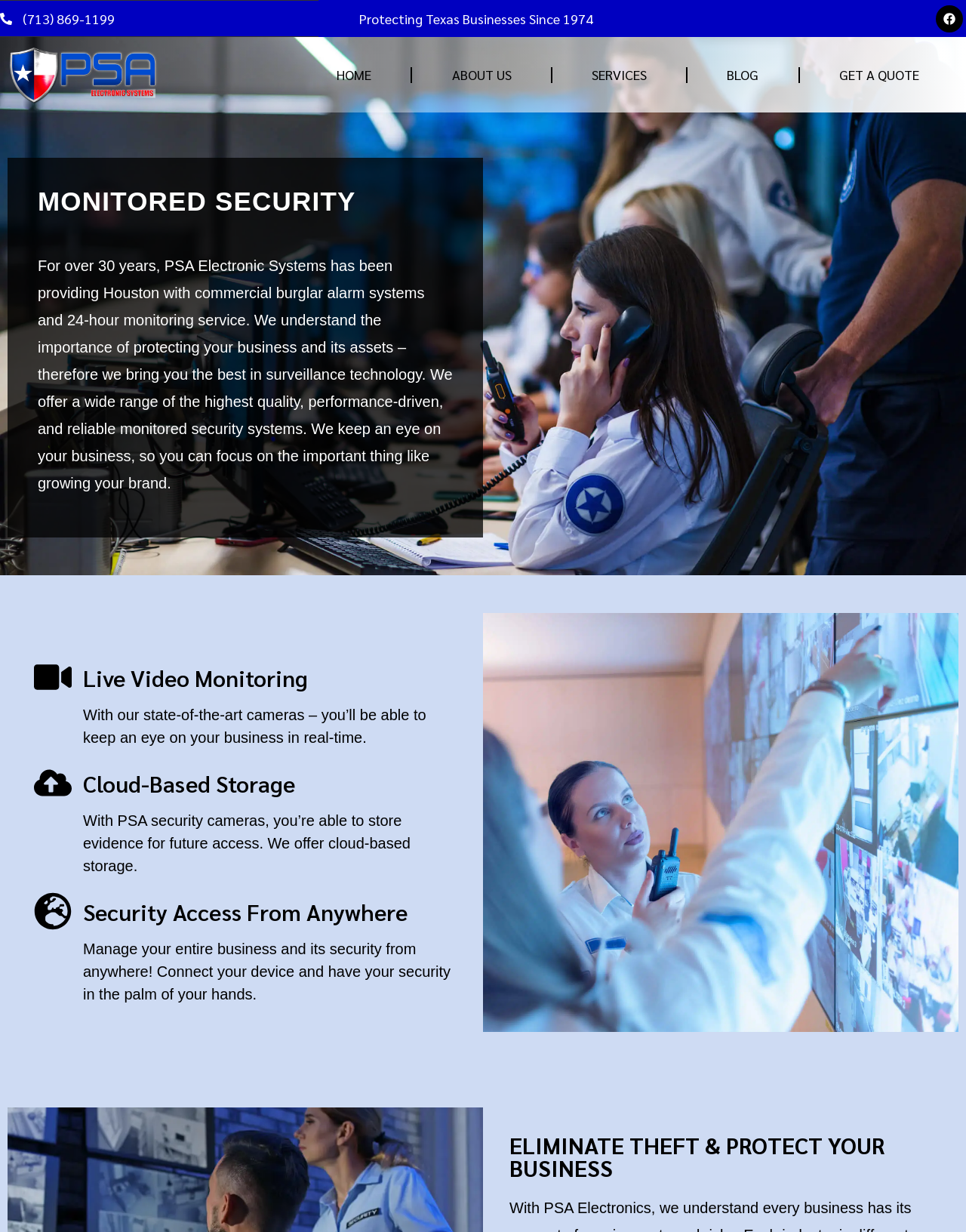Locate the bounding box coordinates of the element that should be clicked to execute the following instruction: "Learn about monitored security".

[0.039, 0.153, 0.469, 0.174]